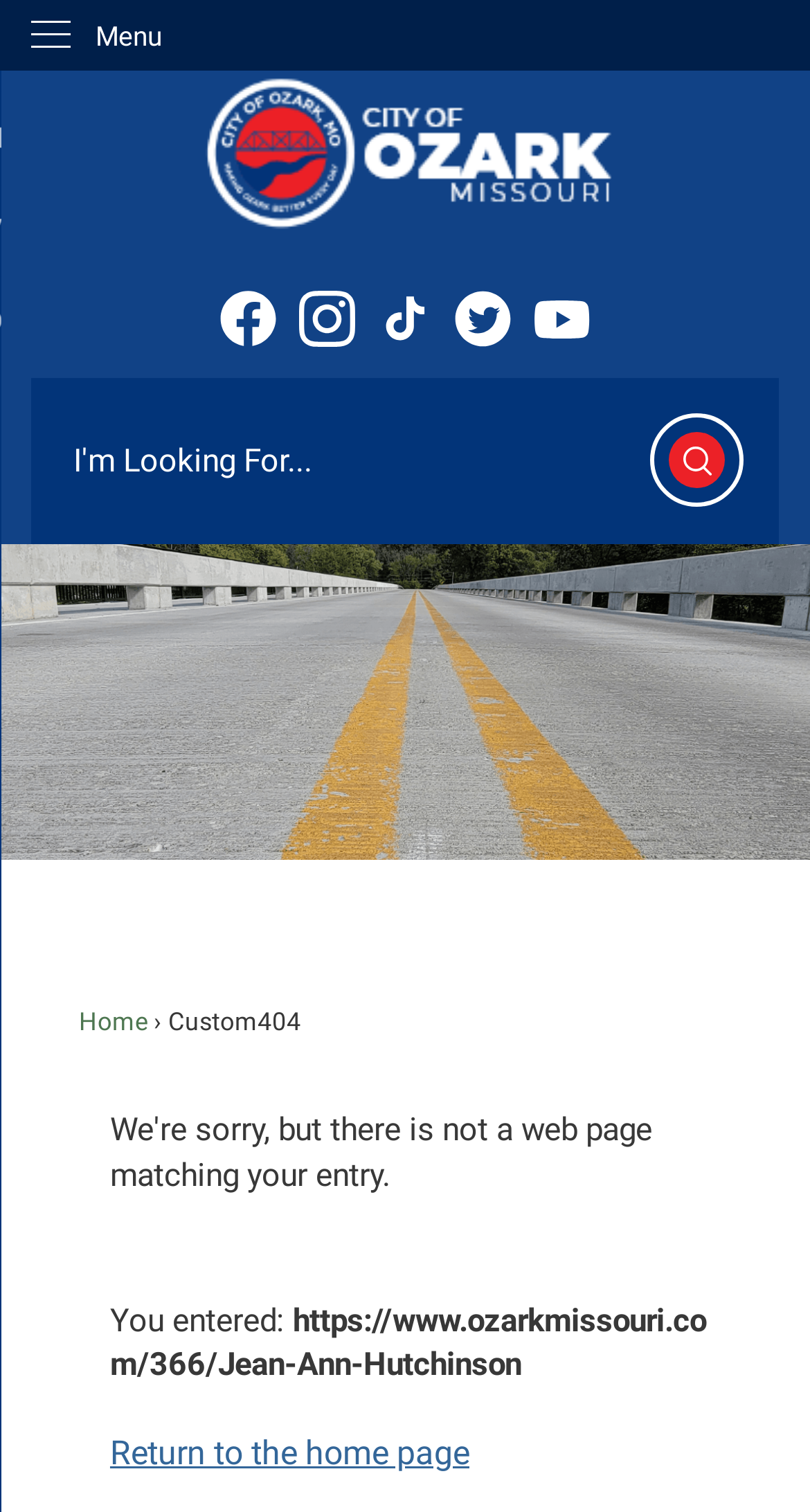Locate the bounding box coordinates of the element to click to perform the following action: 'View the image of 'prod3414_2_lg''. The coordinates should be given as four float values between 0 and 1, in the form of [left, top, right, bottom].

None